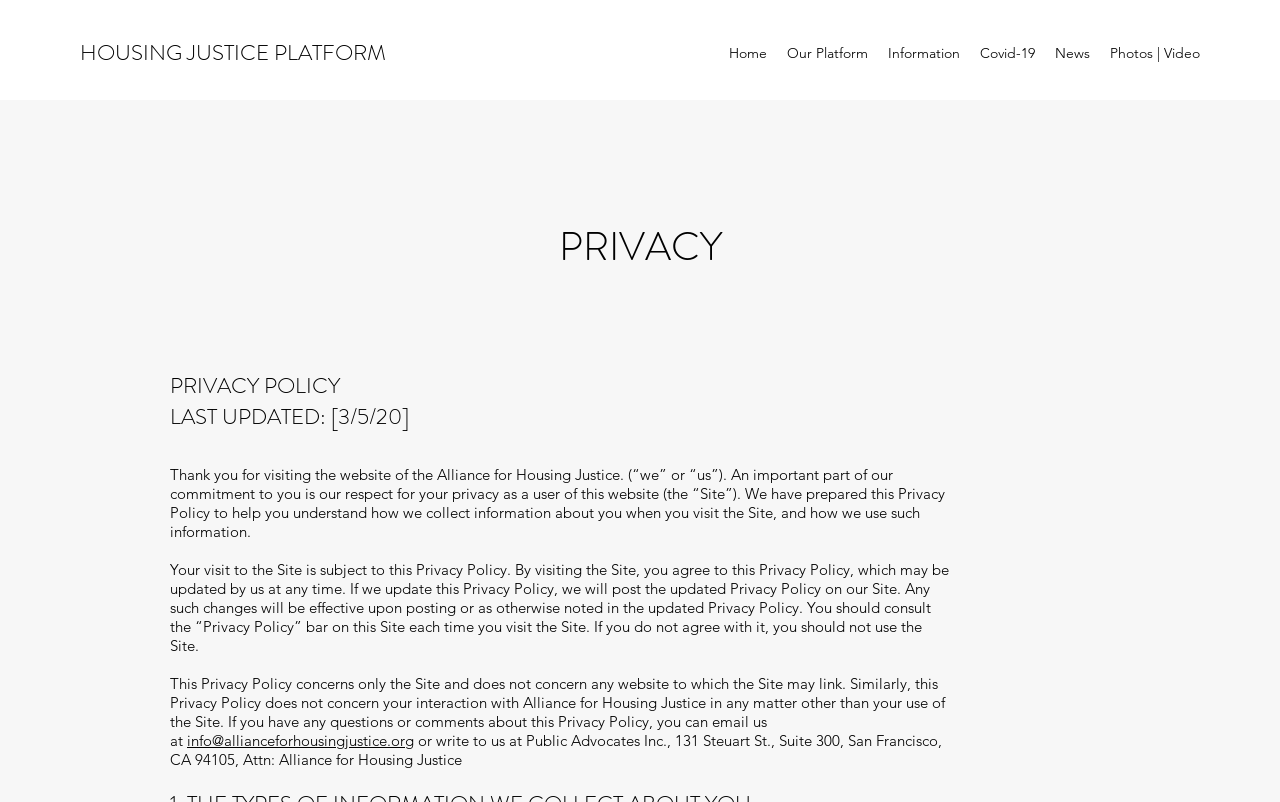Please specify the bounding box coordinates of the region to click in order to perform the following instruction: "Log in to the website".

None